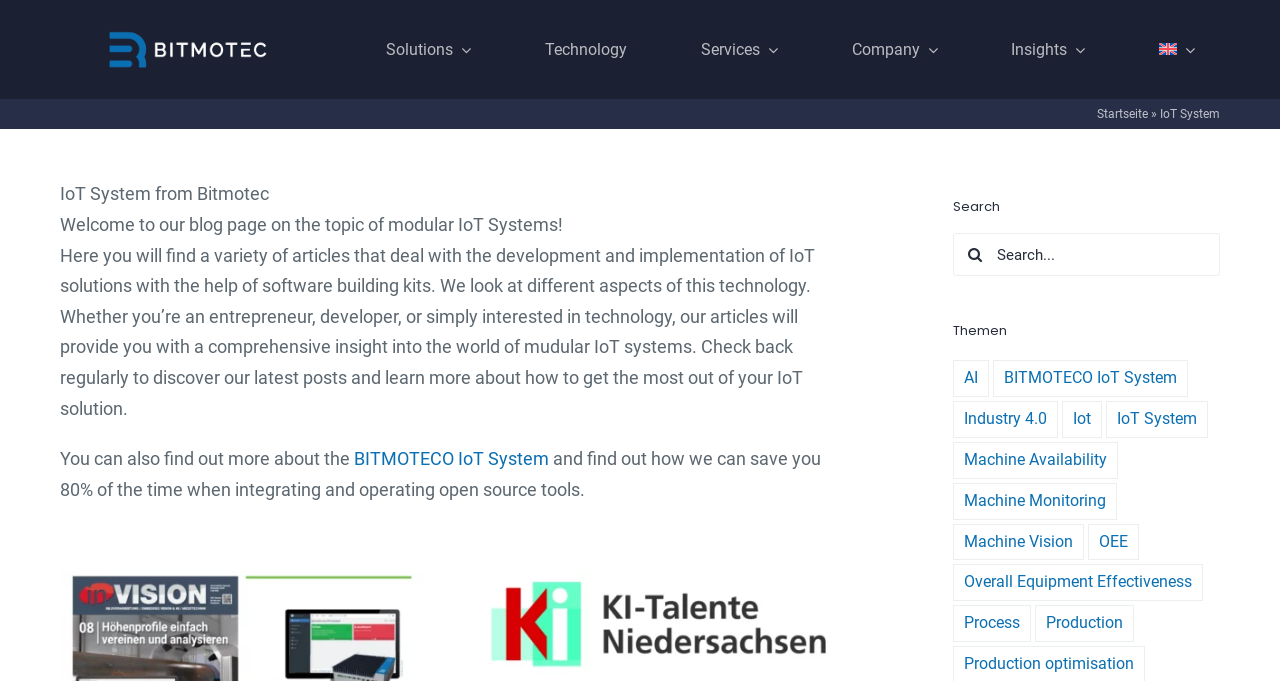Respond with a single word or phrase for the following question: 
How much time can Bitmotec save when integrating and operating open source tools?

80%